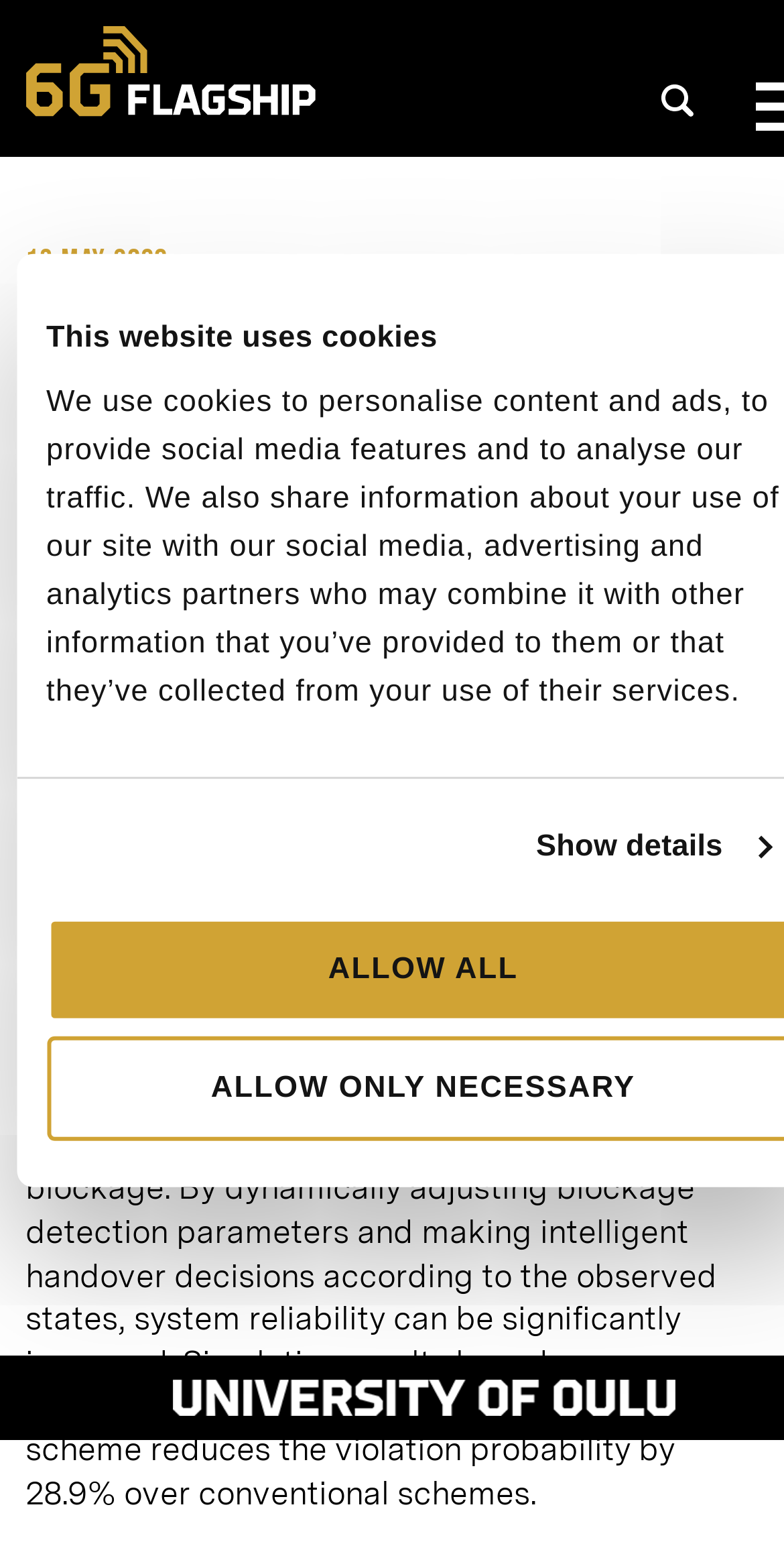What is the purpose of the proposed framework?
Based on the image, answer the question with a single word or brief phrase.

To overcome dynamic blockage